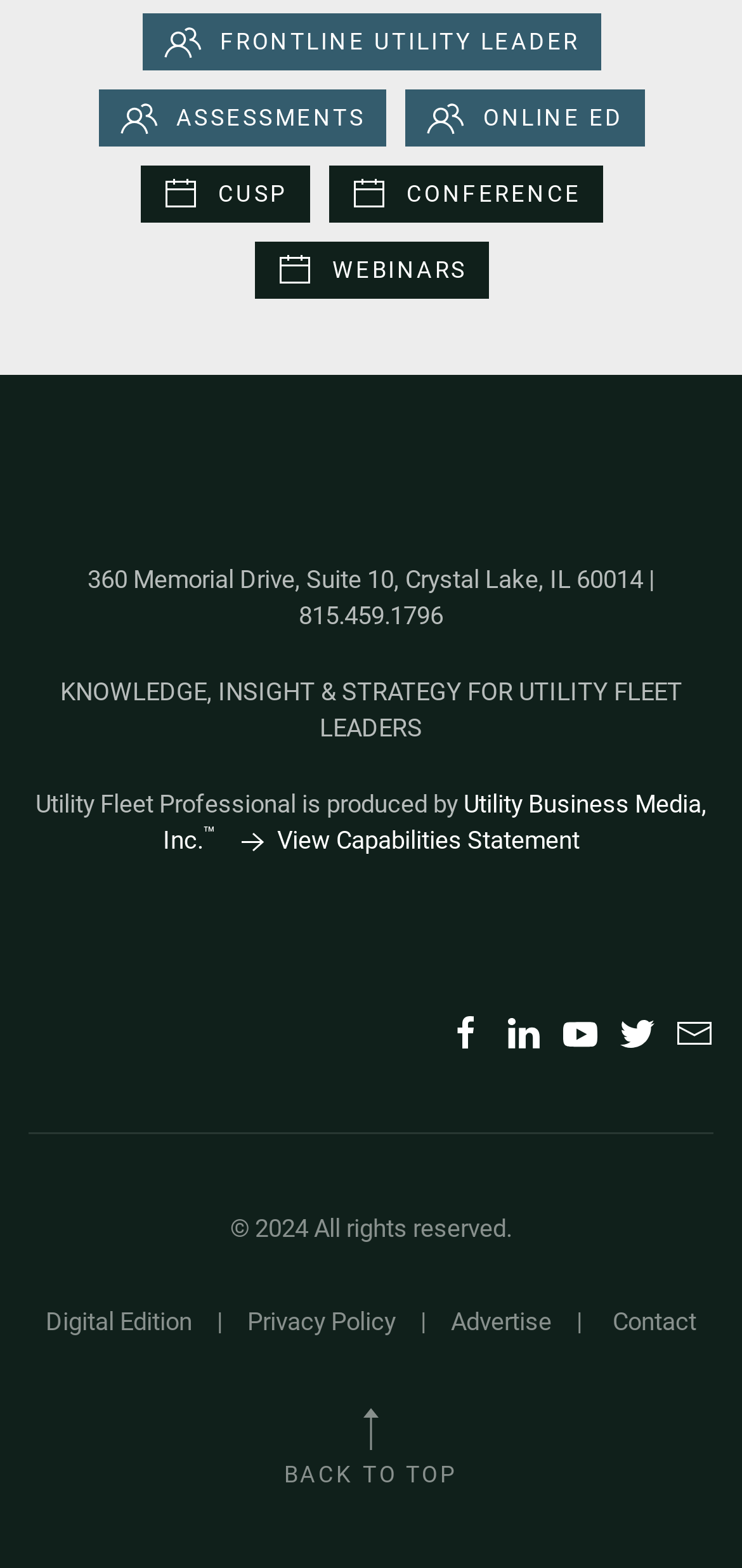What is the address of the company?
Please provide a full and detailed response to the question.

I found the answer by looking at the StaticText element with the text '360 Memorial Drive, Suite 10, Crystal Lake, IL 60014 | 815.459.1796' at coordinates [0.118, 0.36, 0.882, 0.402]. This text is likely to be the address of the company.